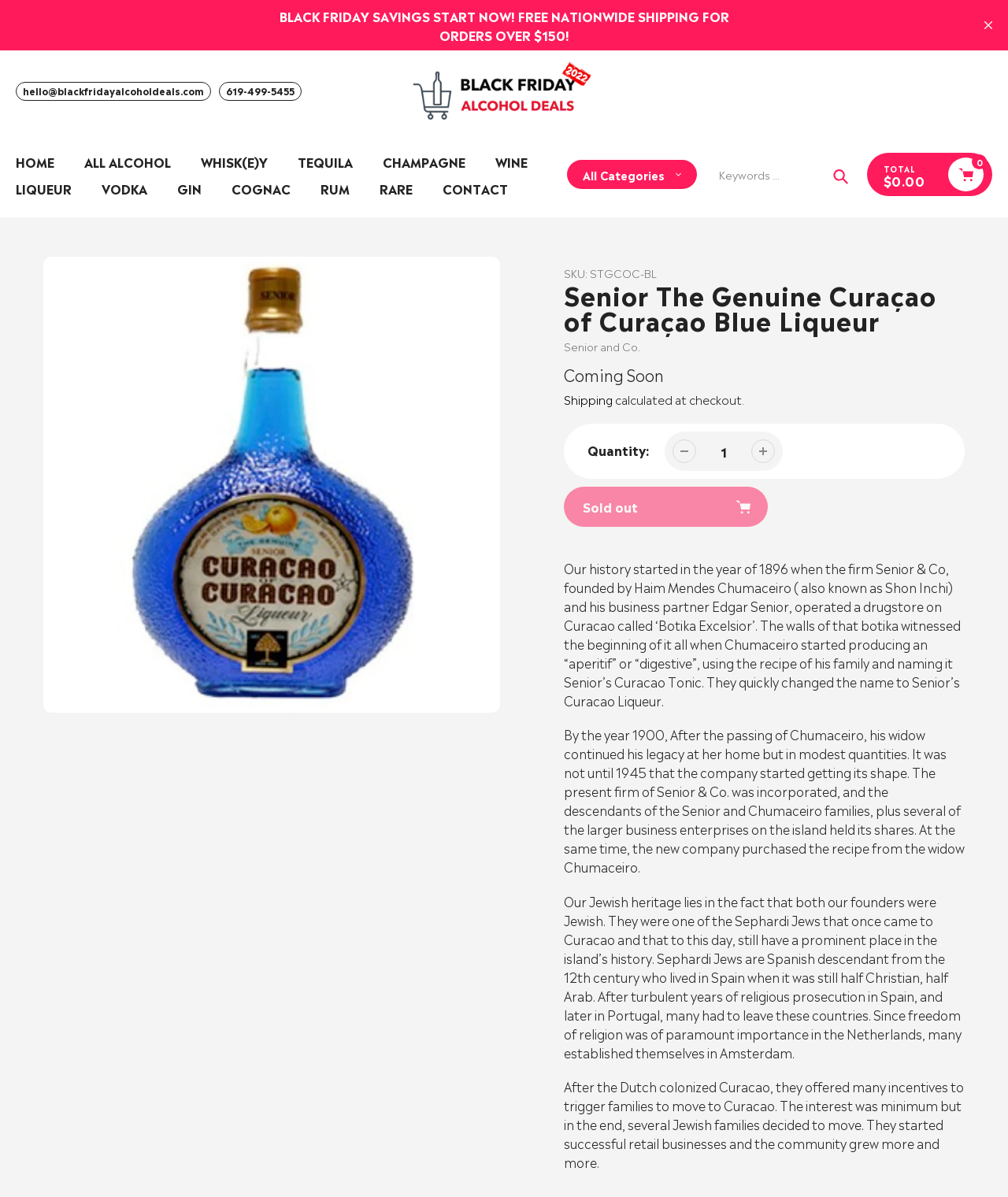What is the shipping policy?
Please use the image to provide a one-word or short phrase answer.

Calculated at checkout